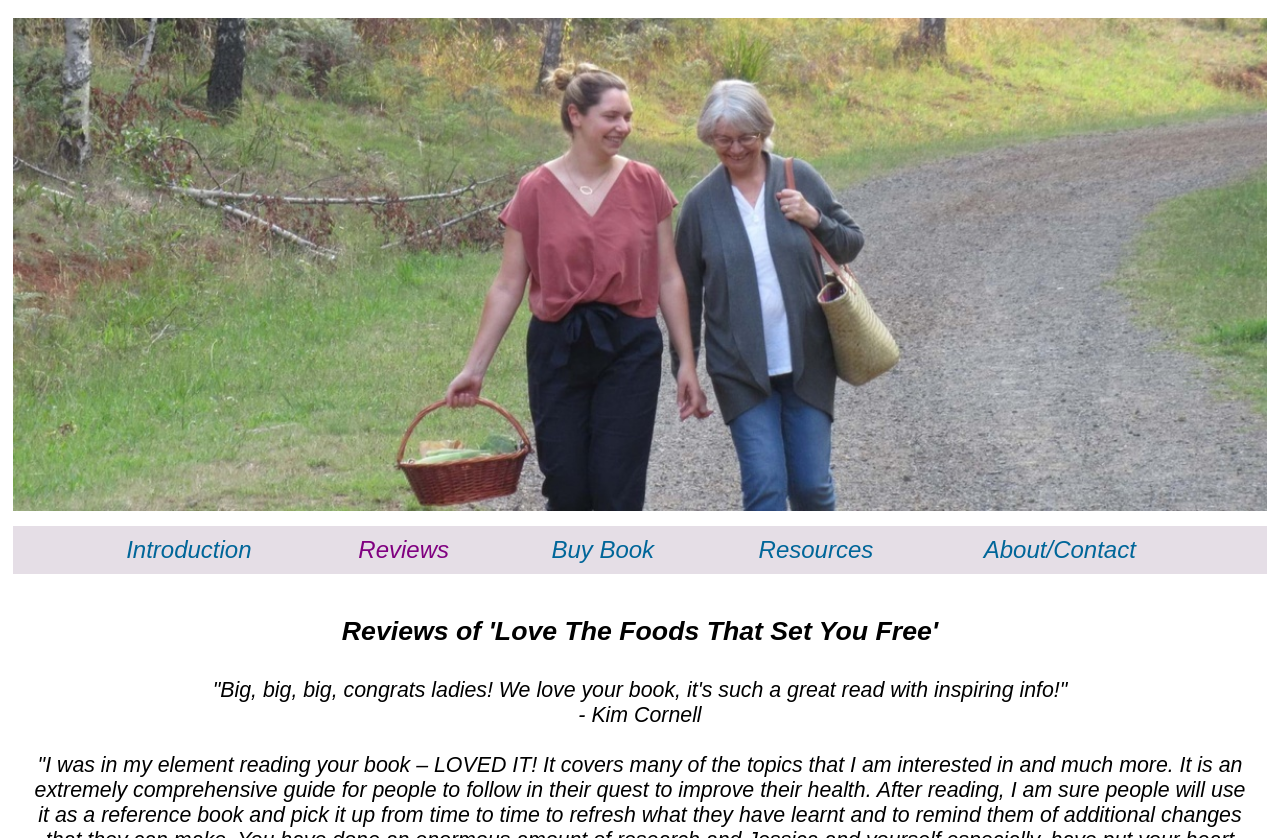Utilize the details in the image to give a detailed response to the question: How many tabs are present on the webpage?

By examining the webpage structure, I can see that there are five tabs present, namely 'Introduction', 'Reviews', 'Buy Book', 'Resources', and 'About/Contact', which are arranged horizontally across the webpage.